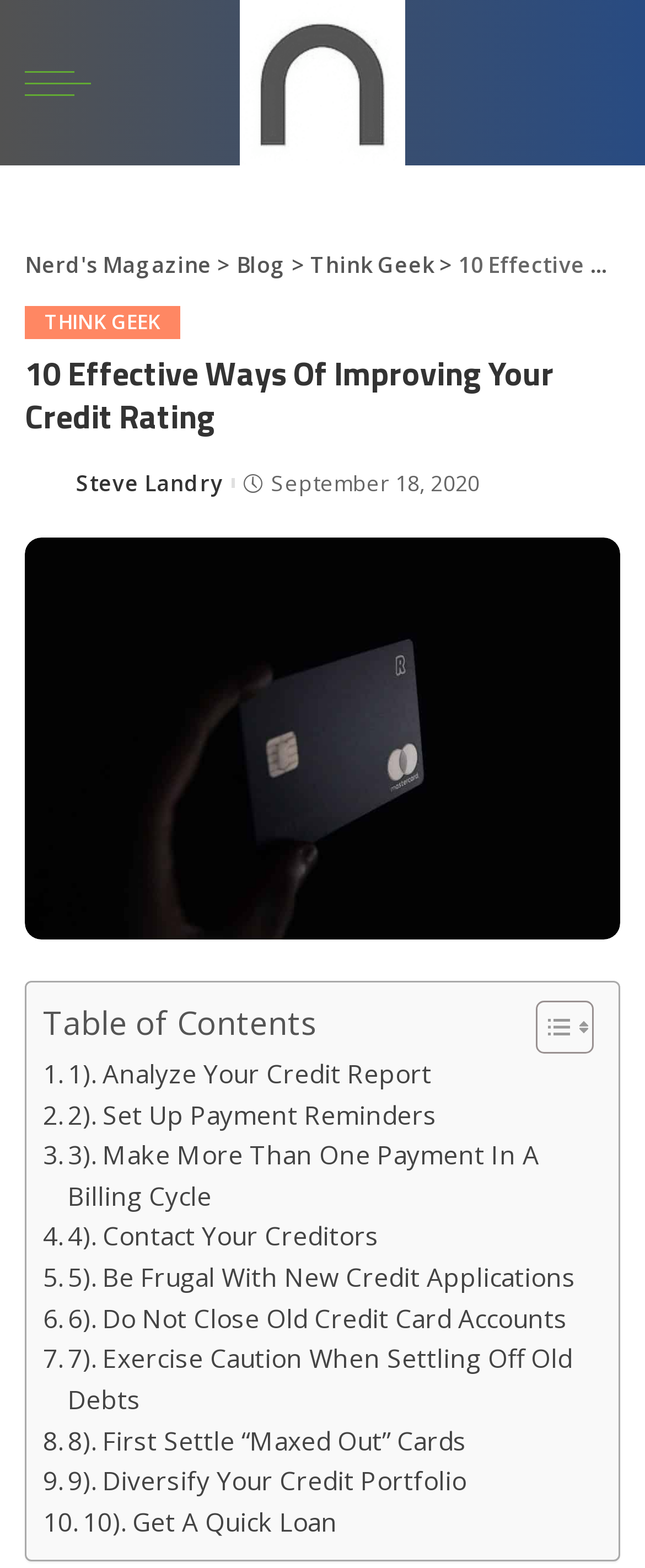What is the date of the post?
Examine the image and give a concise answer in one word or a short phrase.

September 18, 2020